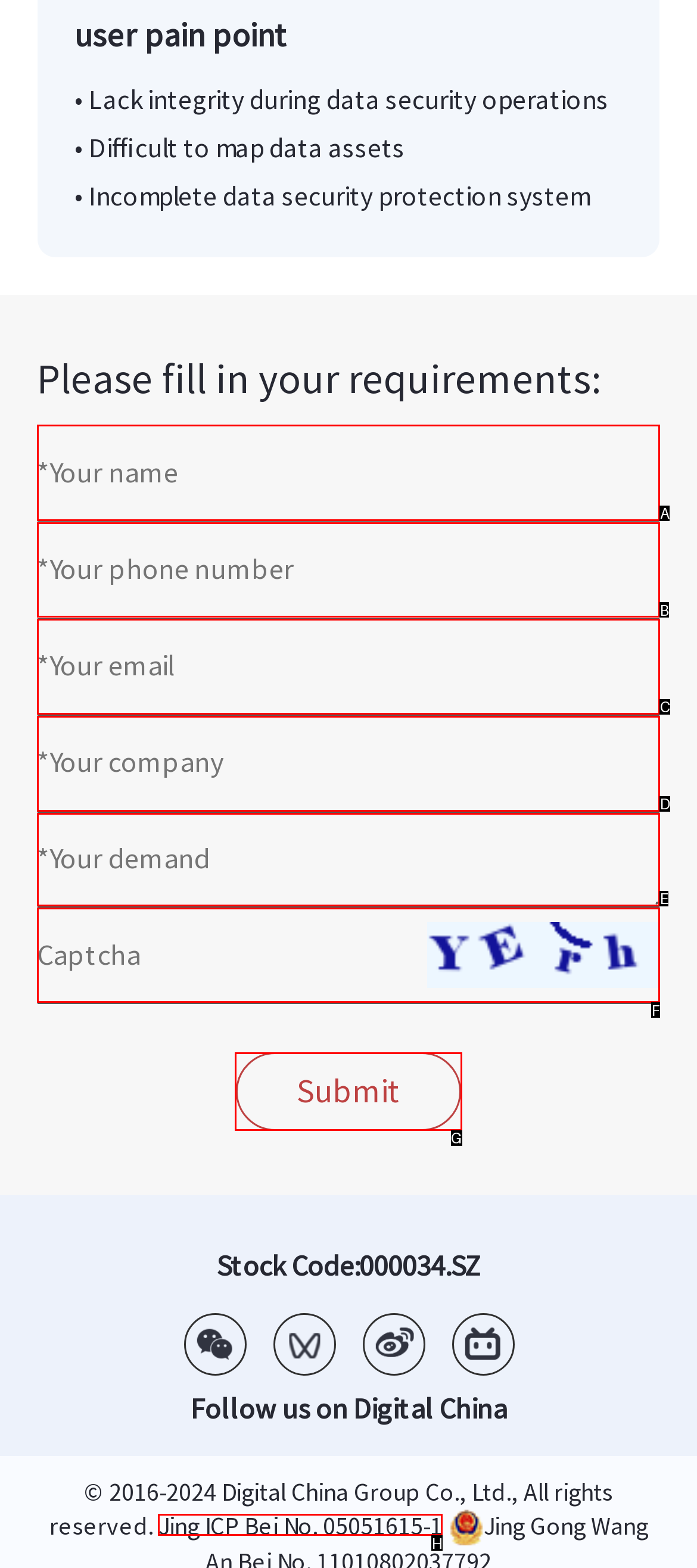Determine the HTML element to be clicked to complete the task: Enter your name. Answer by giving the letter of the selected option.

A